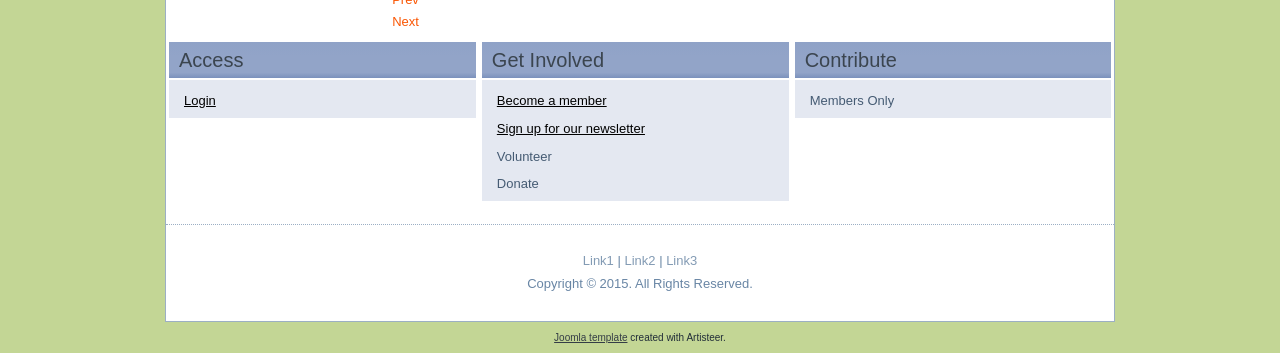Respond concisely with one word or phrase to the following query:
How many columns are in the top table?

3